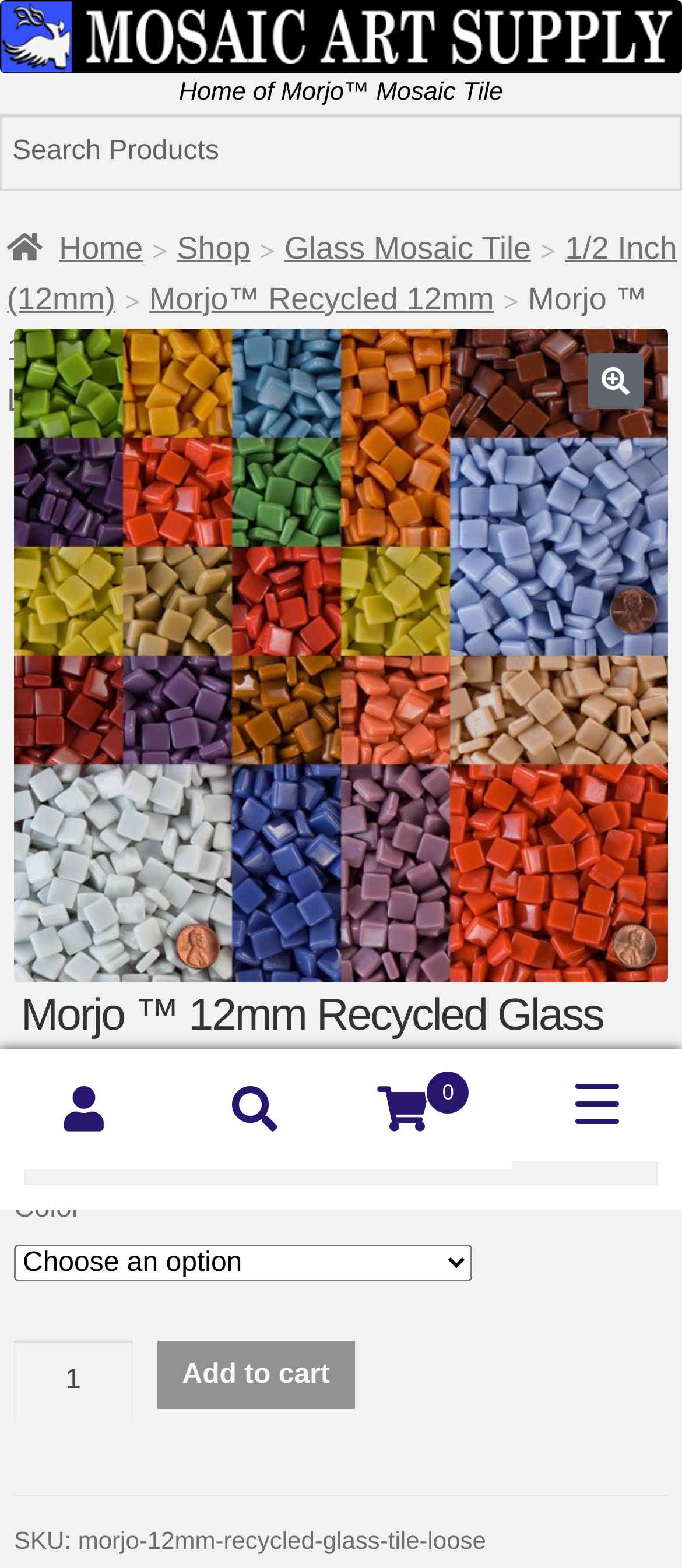Can you identify the bounding box coordinates of the clickable region needed to carry out this instruction: 'Choose a color option'? The coordinates should be four float numbers within the range of 0 to 1, stated as [left, top, right, bottom].

[0.021, 0.79, 0.979, 0.82]